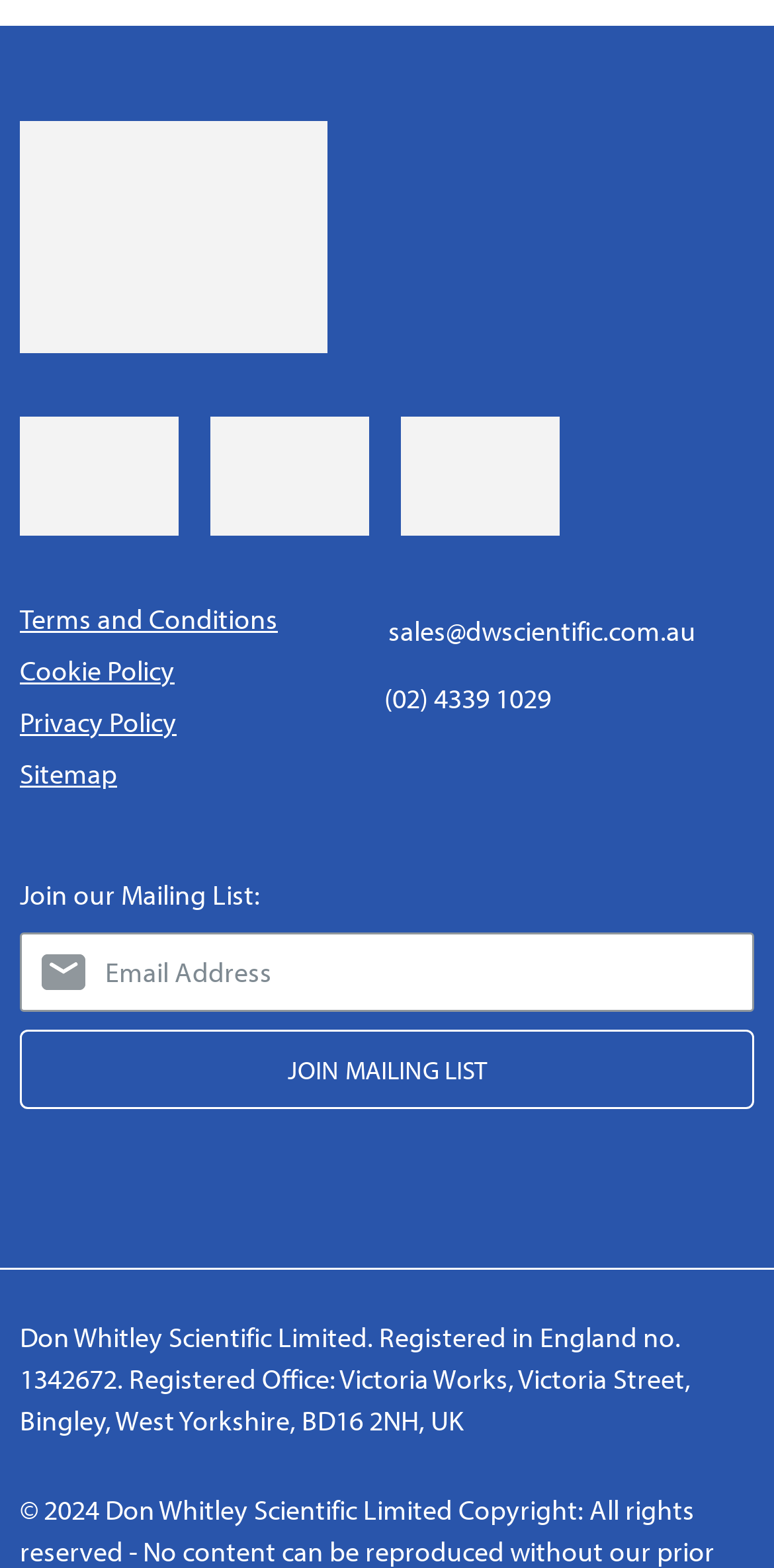Determine the bounding box coordinates for the element that should be clicked to follow this instruction: "Click on the Don Whitley Scientific link". The coordinates should be given as four float numbers between 0 and 1, in the format [left, top, right, bottom].

[0.026, 0.078, 0.974, 0.225]